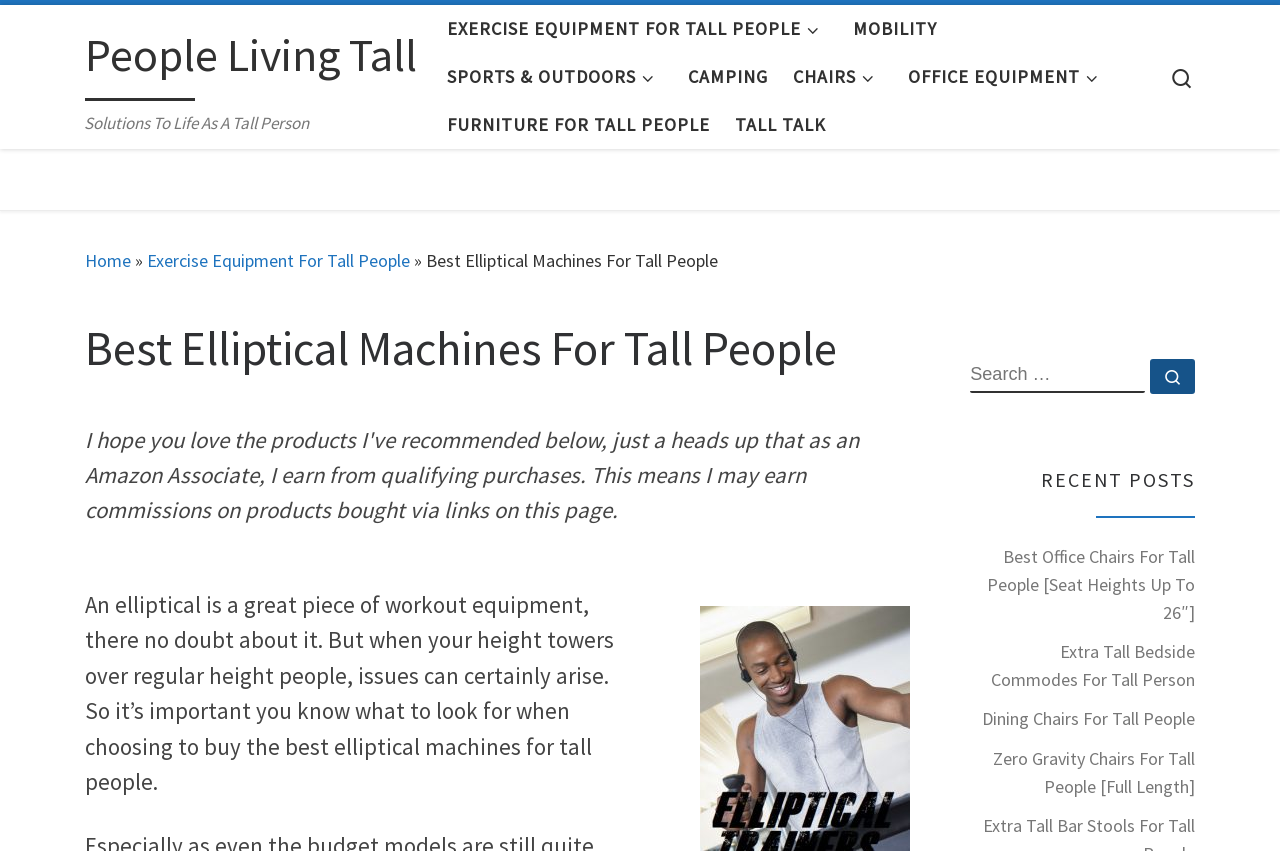Describe all the visual and textual components of the webpage comprehensively.

The webpage is about "Best Elliptical Machines For Tall People" and is part of the "People Living Tall" website. At the top, there is a navigation menu with links to "EXERCISE EQUIPMENT FOR TALL PEOPLE", "MOBILITY", "SPORTS & OUTDOORS", "CAMPING", "CHAIRS", "OFFICE EQUIPMENT", and "FURNITURE FOR TALL PEOPLE". 

Below the navigation menu, there is a header section with a title "Best Elliptical Machines For Tall People" and an image related to elliptical machines. 

The main content of the webpage starts with a paragraph of text explaining the importance of choosing the right elliptical machine for tall people. 

On the right side of the page, there is a search box with a search button and a "RECENT POSTS" section that lists several links to other articles, including "Best Office Chairs For Tall People", "Extra Tall Bedside Commodes For Tall Person", "Dining Chairs For Tall People", "Zero Gravity Chairs For Tall People", and "Extra Tall Bar Stools For Tall People".